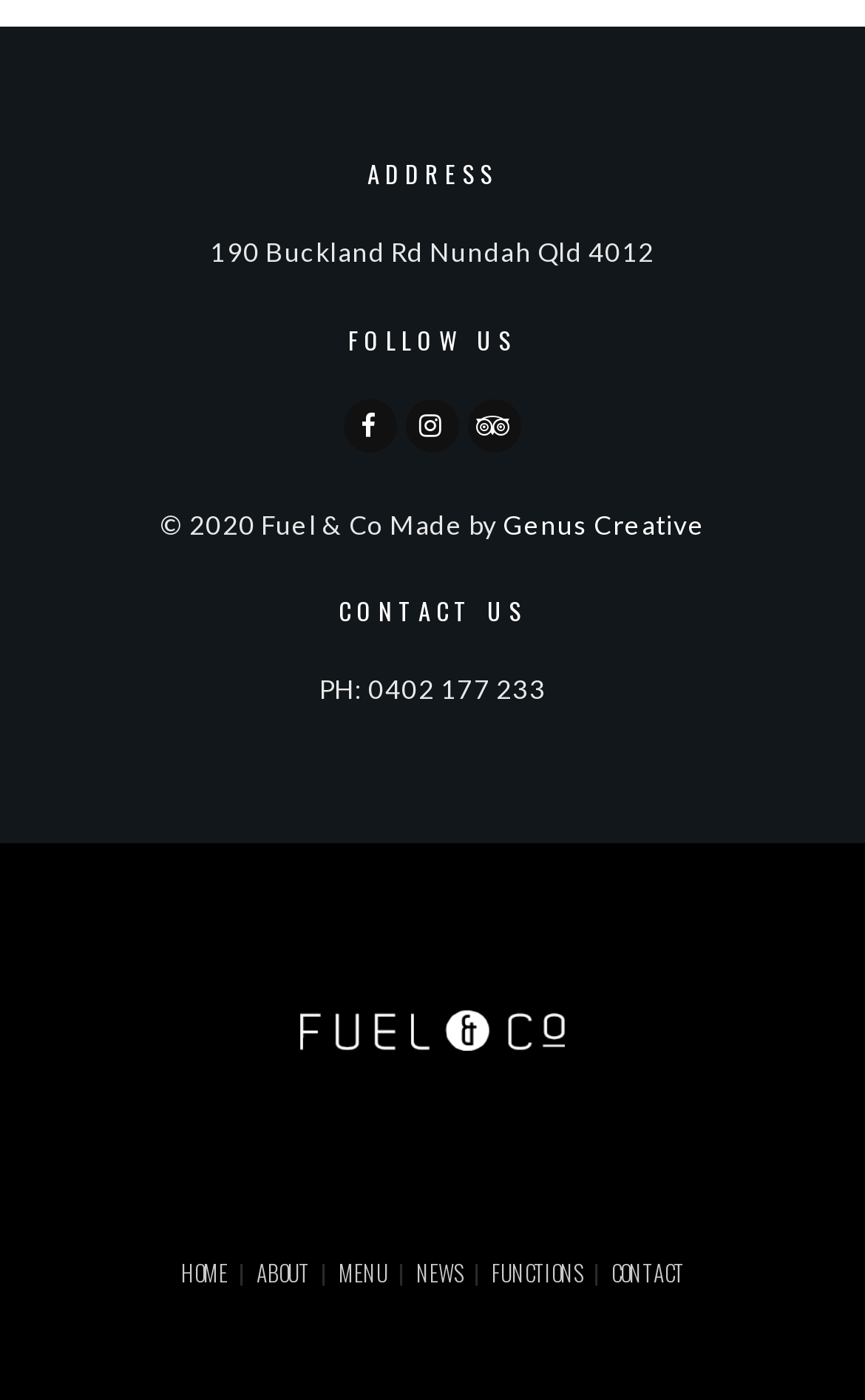Find the bounding box coordinates of the area to click in order to follow the instruction: "View news".

[0.481, 0.897, 0.535, 0.921]